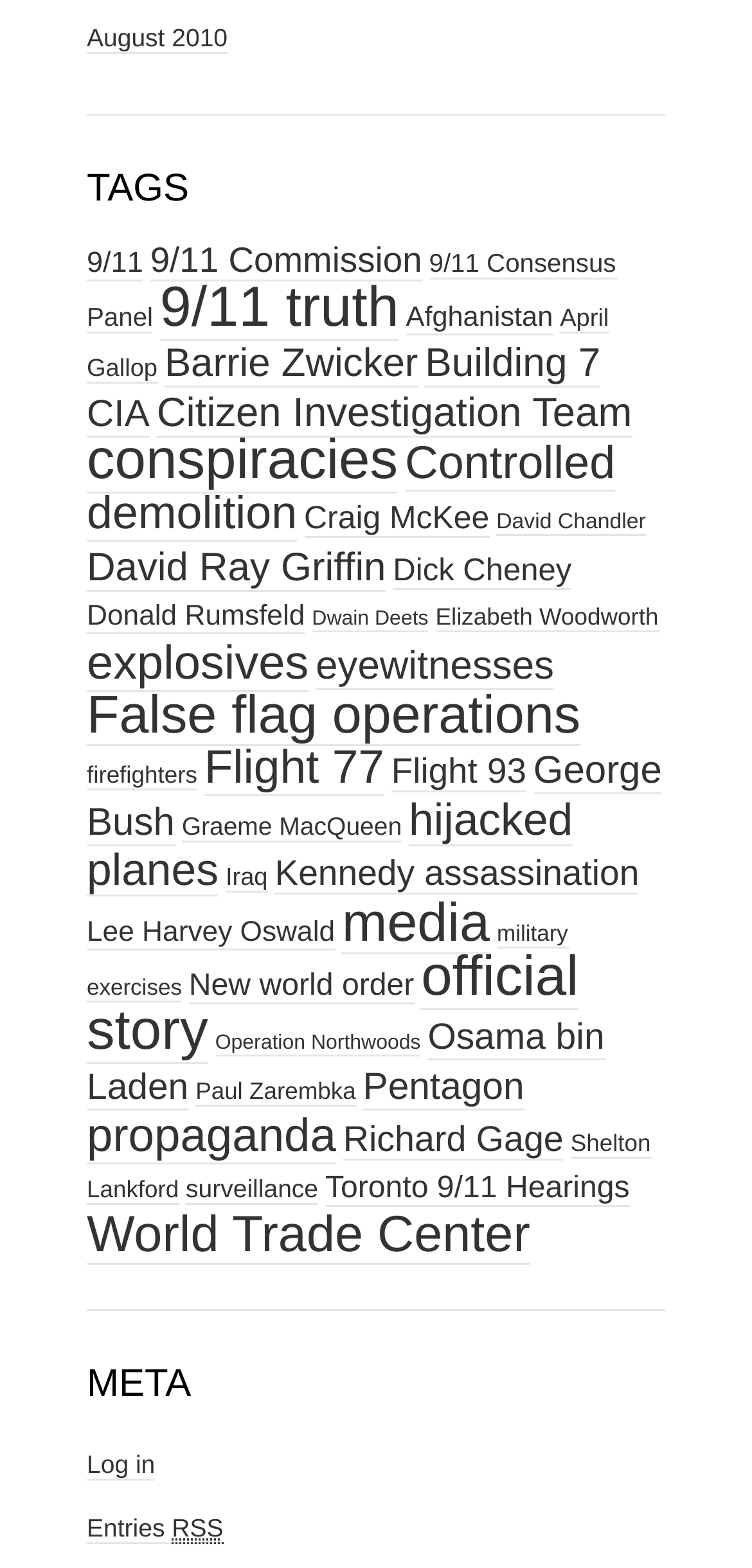How many tags are listed on this webpage?
Can you offer a detailed and complete answer to this question?

I counted the number of links under the 'TAGS' heading, and there are 36 links, each representing a tag.